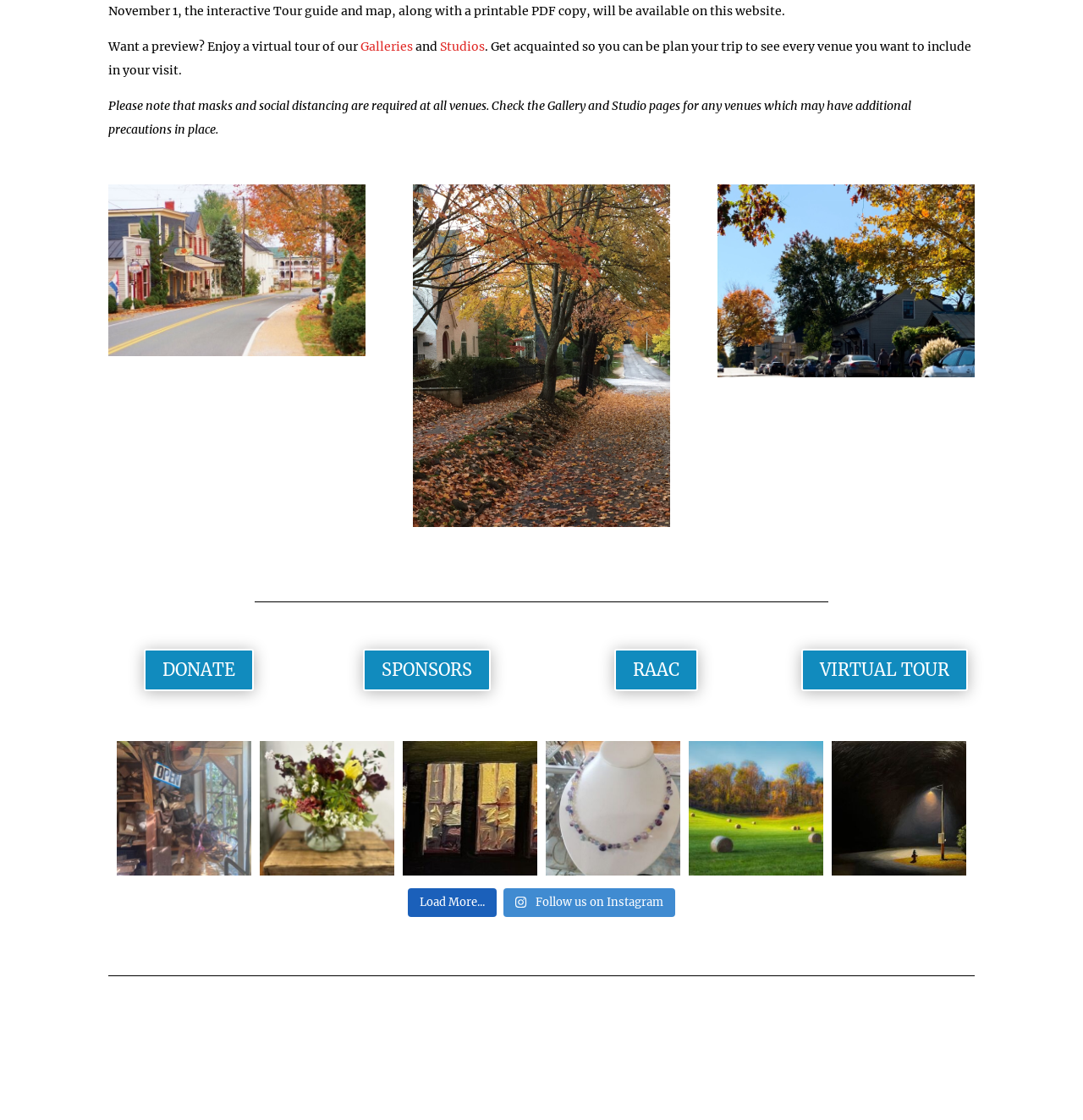Respond to the following question with a brief word or phrase:
How many links are there to artist workshops?

4